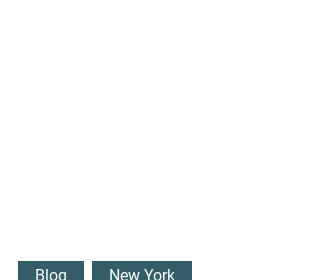Carefully examine the image and provide an in-depth answer to the question: What type of content is the article related to?

The article is related to urban life and options because it compares two major cities, Philadelphia and New York City, and provides links to a blog section and a specific entry about New York, indicating a broader context of discussion about urban life and options within the region.